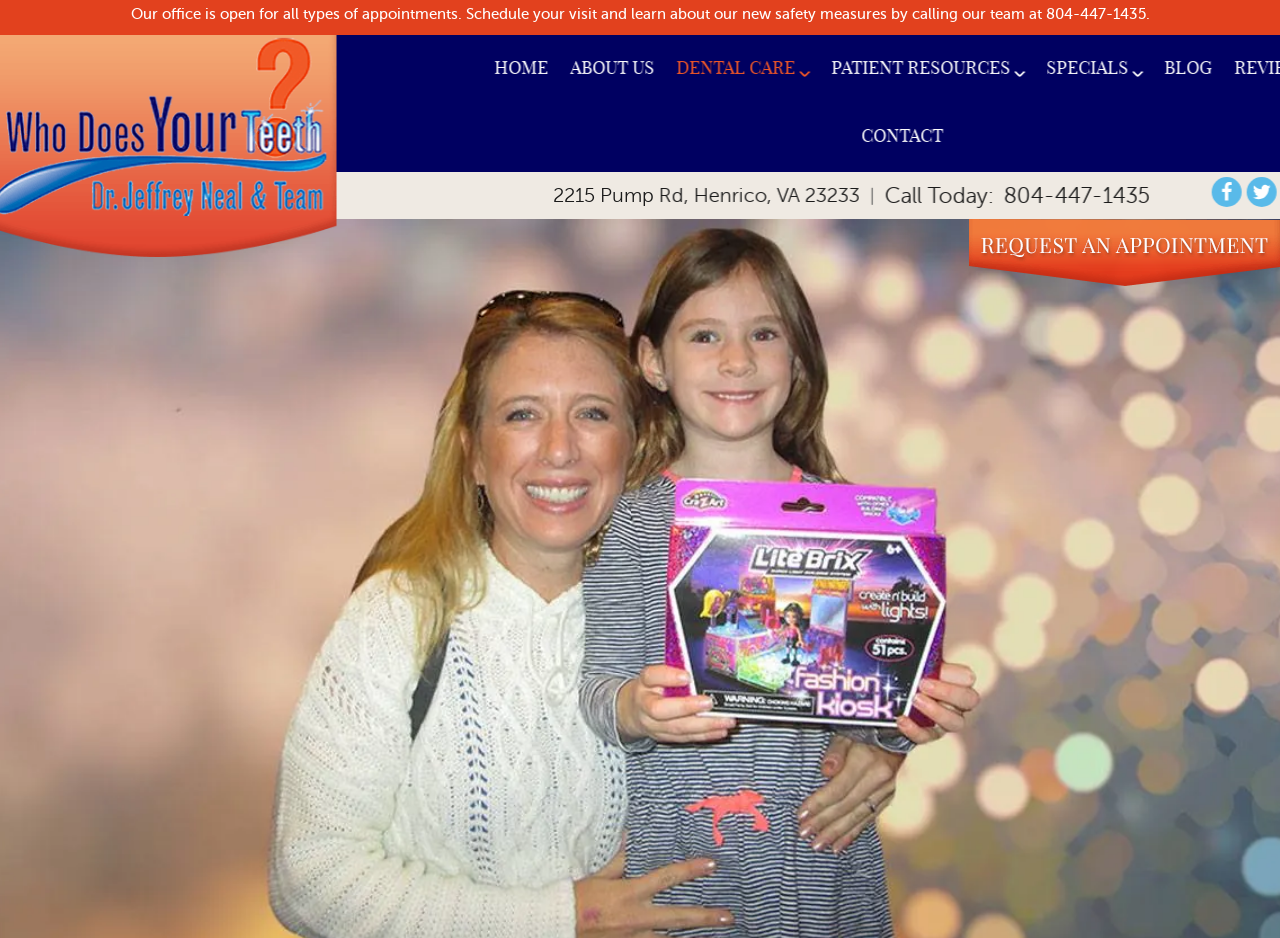Provide a thorough description of the webpage you see.

This webpage is about Dr. Jeffrey Neal's cosmetic dentistry services. At the top left corner, there is a logo image. Next to the logo, there is a desktop navigation menu with 8 links: HOME, ABOUT US, DENTAL CARE, PATIENT RESOURCES, SPECIALS, BLOG, REVIEWS, and CONTACT. 

Below the navigation menu, there is a paragraph of text that announces the office is open for all types of appointments and provides a phone number to schedule a visit. This paragraph also includes a link to learn about new safety measures.

On the right side of the page, there is an address "2215 Pump Rd, Henrico, VA 23233" and a vertical line separating it from a "Call Today" link with the same phone number. Below these elements, there are four social media links with their corresponding icons: Facebook, Twitter, Google Maps, and YouTube, followed by a Yelp link.

At the bottom right corner, there is a button with a popup menu.